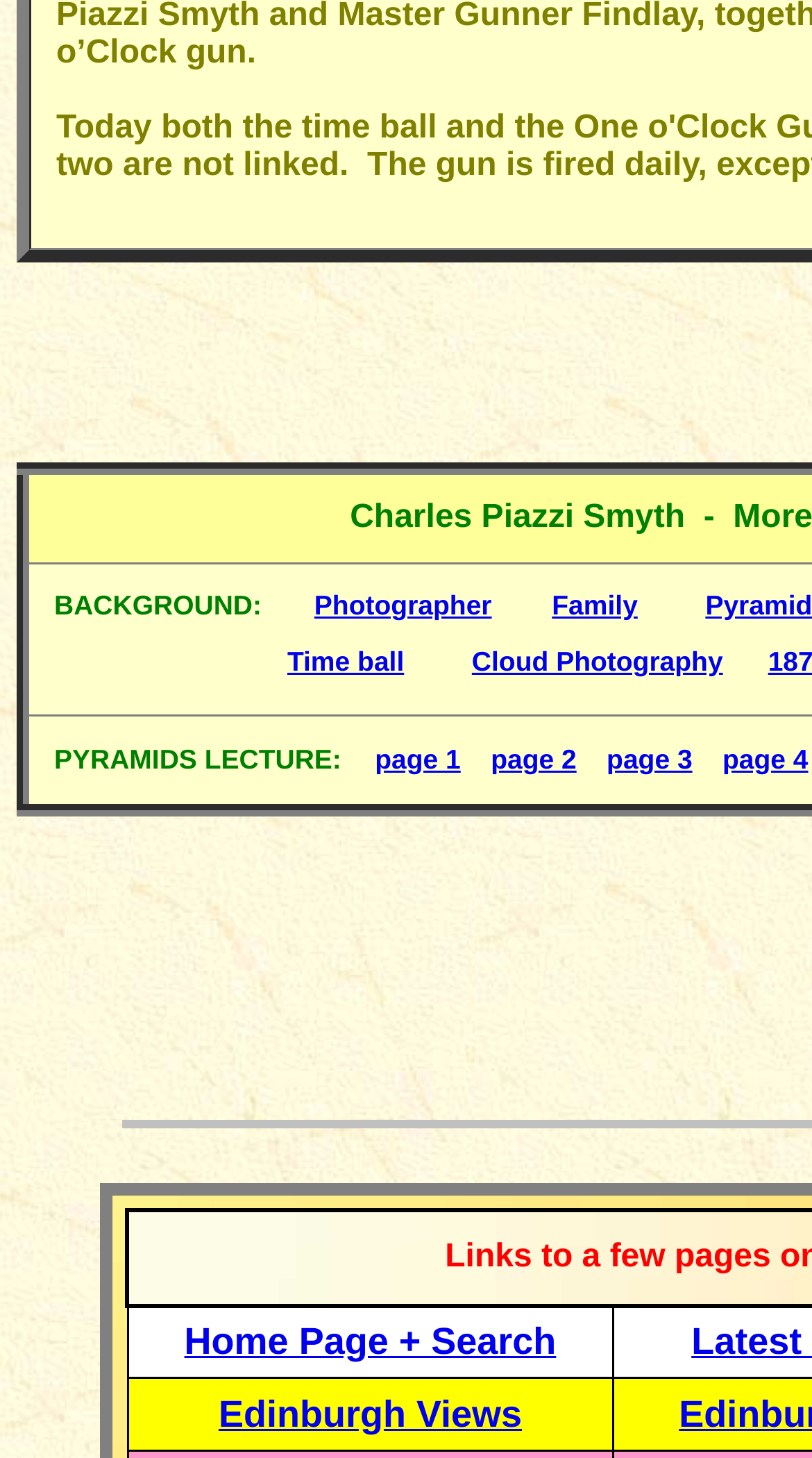Answer the question using only one word or a concise phrase: How many page links are there?

4